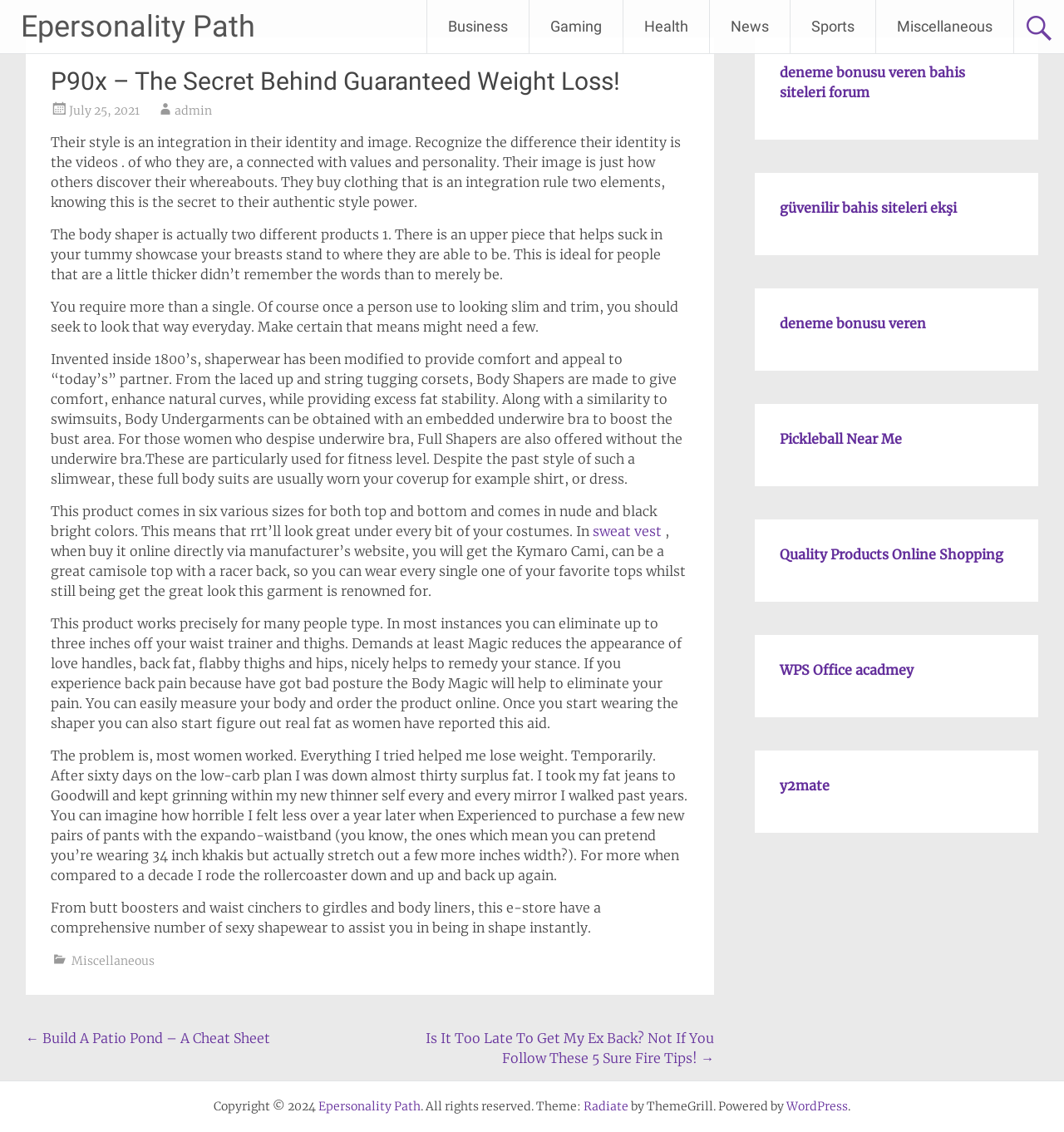Bounding box coordinates are specified in the format (top-left x, top-left y, bottom-right x, bottom-right y). All values are floating point numbers bounded between 0 and 1. Please provide the bounding box coordinate of the region this sentence describes: July 25, 2021

[0.065, 0.091, 0.131, 0.104]